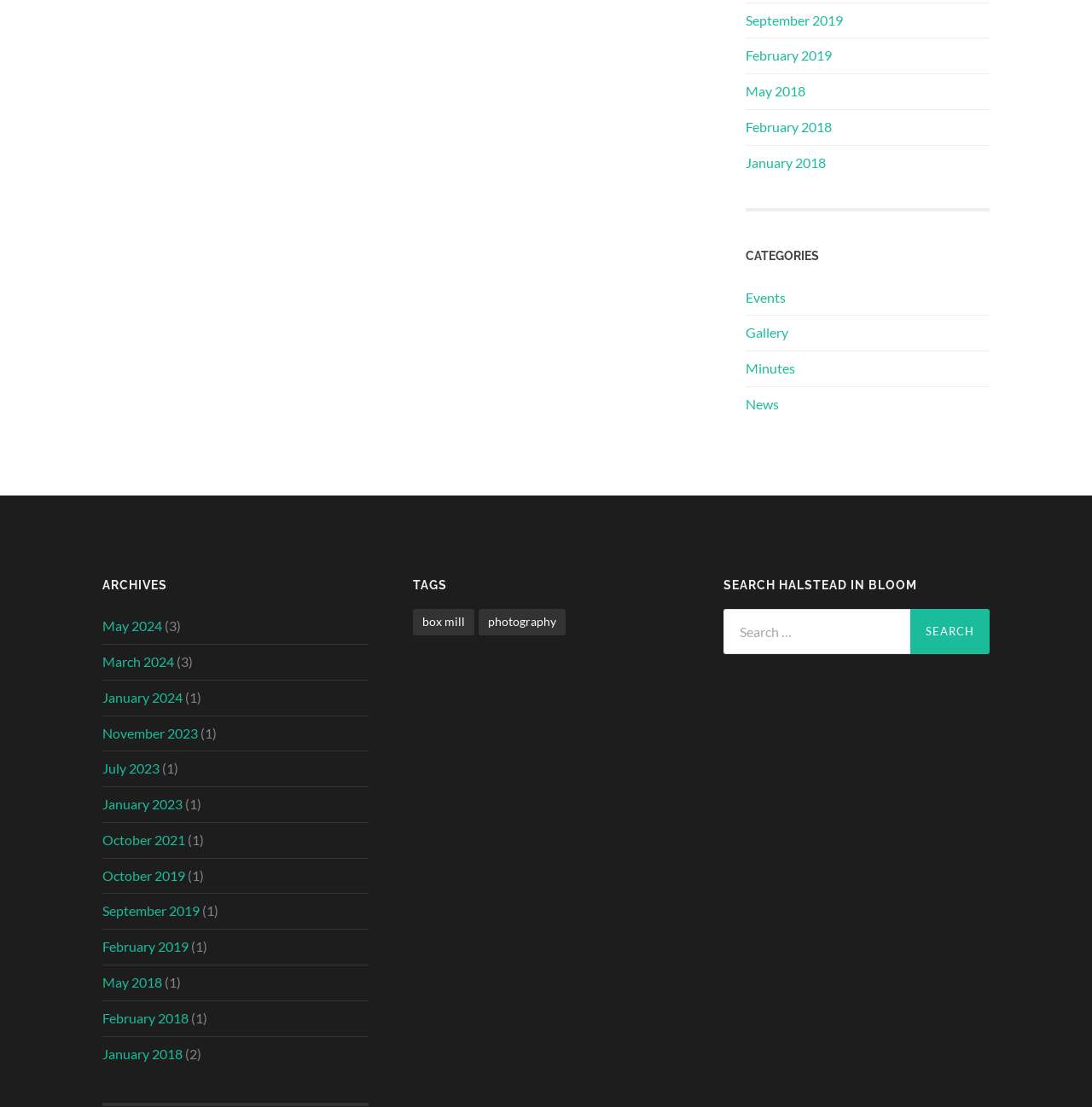Determine the bounding box coordinates for the region that must be clicked to execute the following instruction: "Click on the 'September 2019' link".

[0.683, 0.01, 0.772, 0.025]